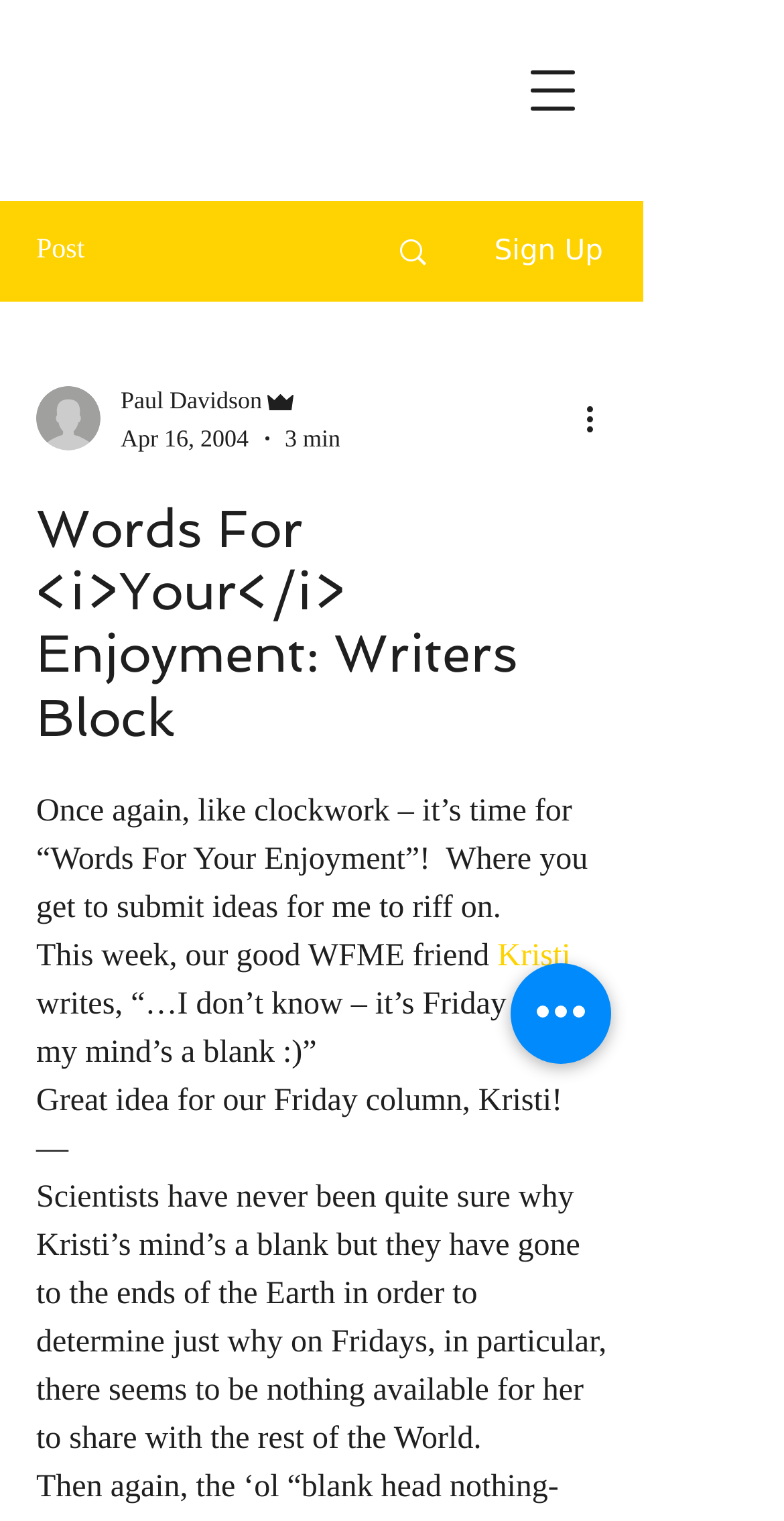Answer the following query with a single word or phrase:
What is the duration of the article?

3 min